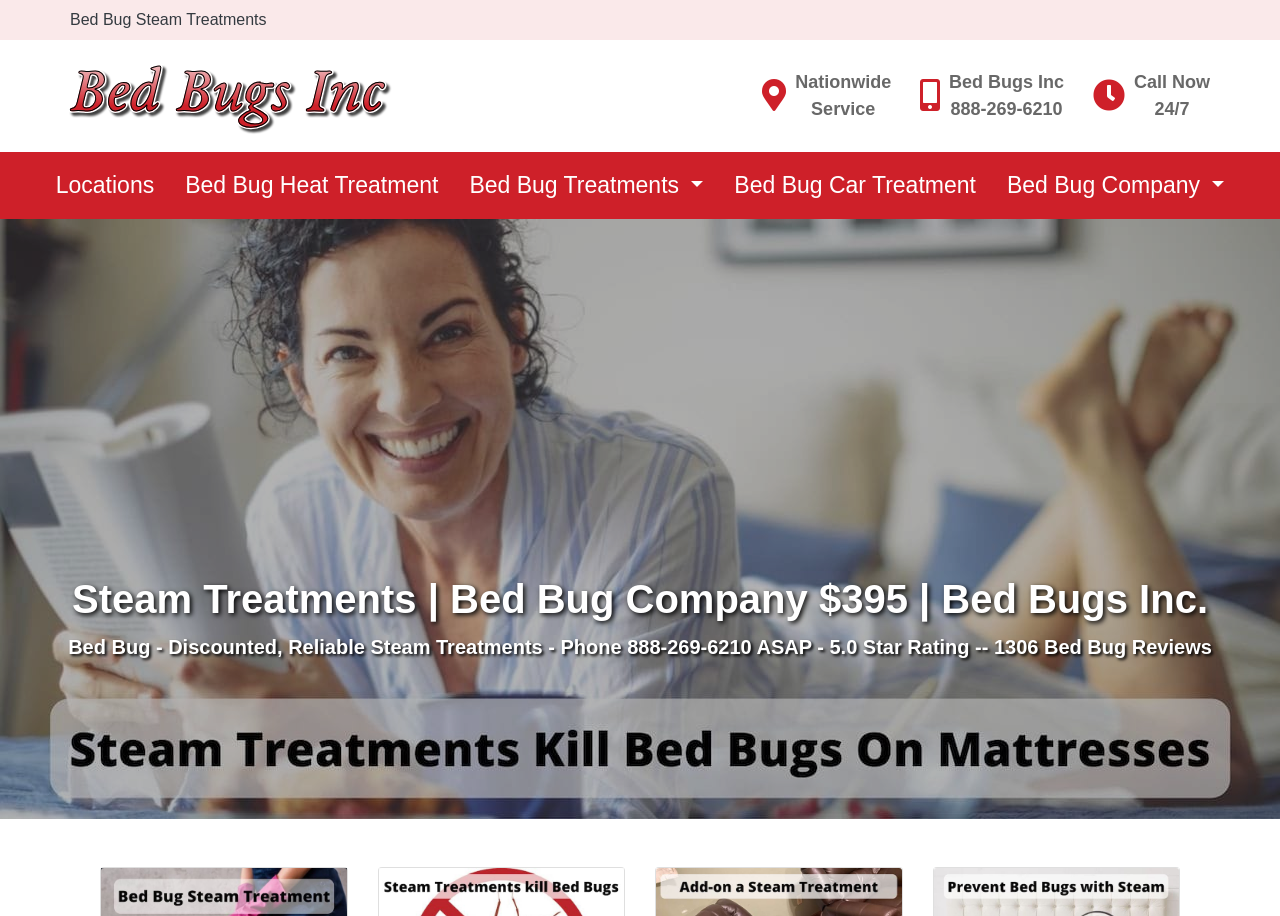What is the cost of the bed bug treatment?
Please elaborate on the answer to the question with detailed information.

I found the cost by looking at the heading that says 'Steam Treatments | Bed Bug Company $395 | Bed Bugs Inc.'. The cost is mentioned explicitly in the heading.